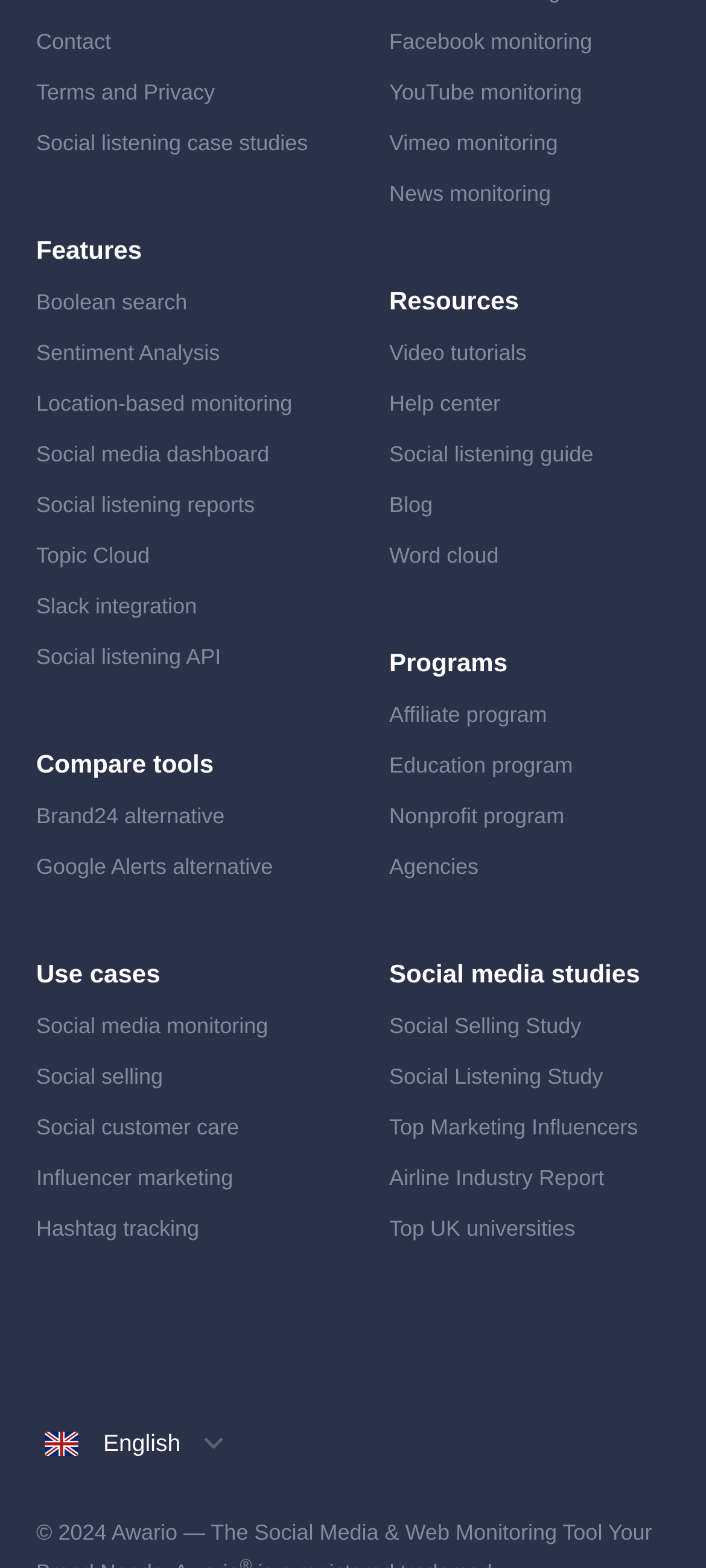Could you provide the bounding box coordinates for the portion of the screen to click to complete this instruction: "Select English language"?

[0.051, 0.897, 0.325, 0.943]